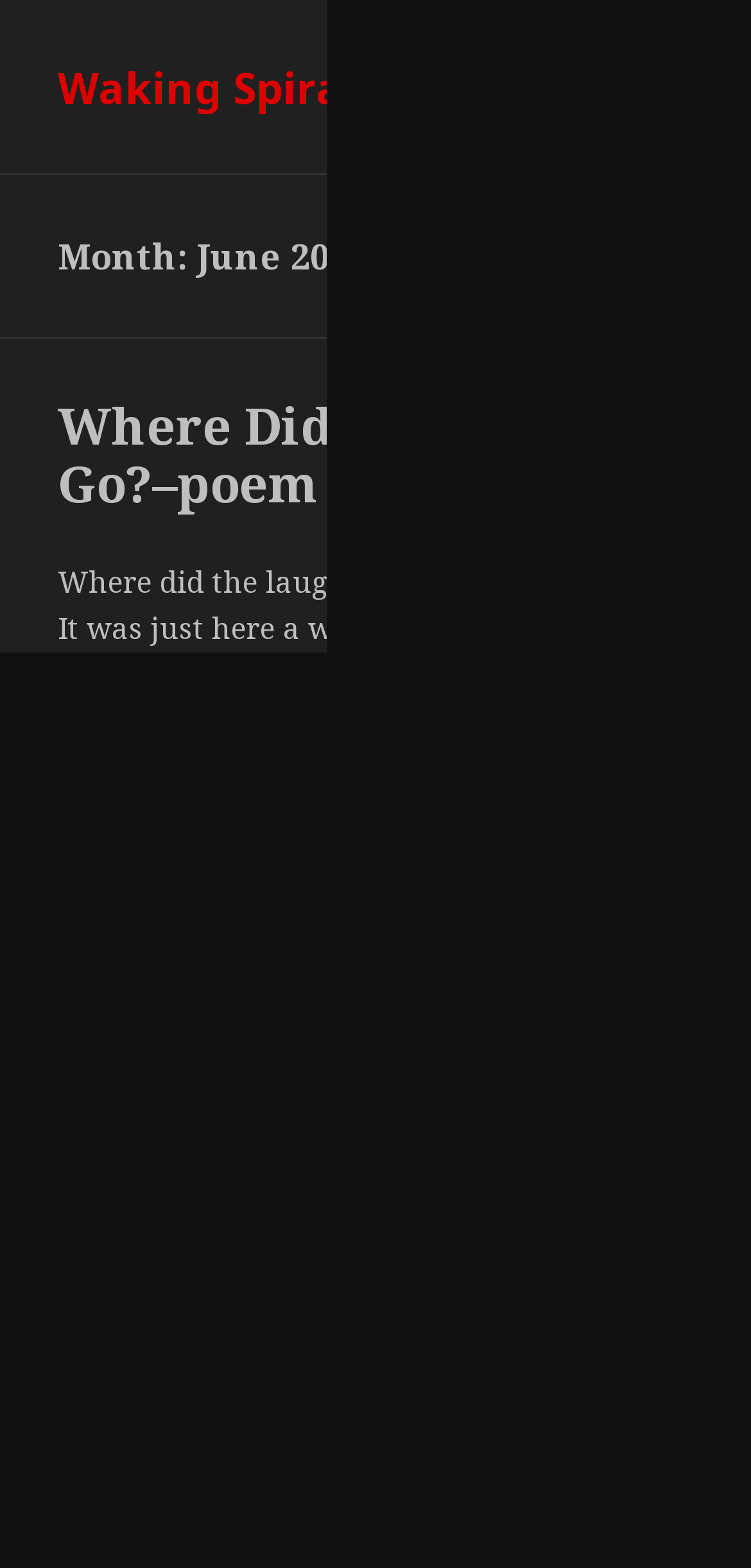Analyze and describe the webpage in a detailed narrative.

This webpage appears to be a blog post from June 2009, titled "Waking Spirals". At the top, there is a link to "Waking Spirals" and a button labeled "MENU AND WIDGETS" on the right side. Below the button, there is a header section with the title "Month: June 2009".

The main content of the page is an article with a poem titled "Where Did the Laughter Go?–poem fragment". The poem is divided into 13 stanzas, each with a few lines of text. The poem explores the theme of lost laughter and the consequences of seeking power.

Below the poem, there is a footer section with metadata about the post. It includes the posting date, "June 29, 2009", and categories, with a link to "Uncategorized". There is also a link to leave a comment on the post.

At the very bottom of the page, there is another header section with the title "Wheel of Fortune Reading", but it does not appear to have any associated content.